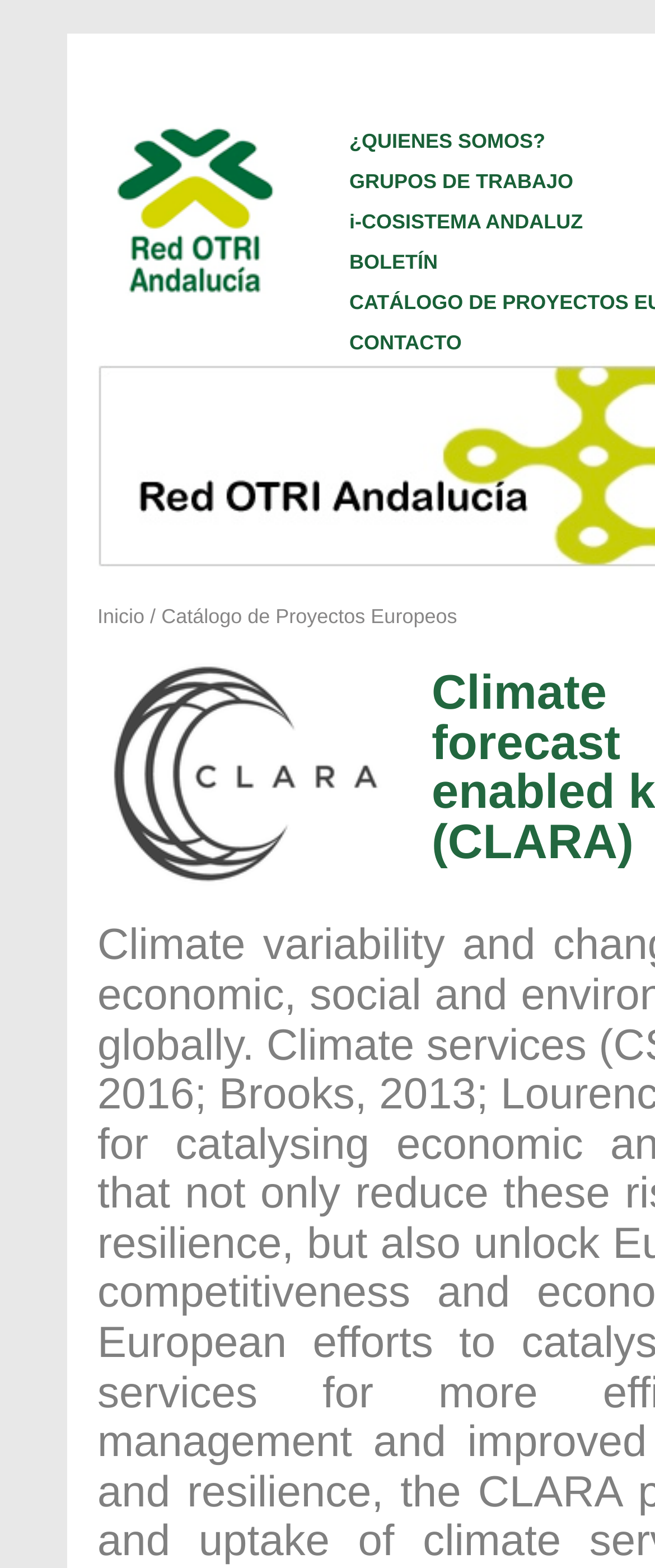How many main menu items are there?
Answer the question with a detailed explanation, including all necessary information.

I counted the number of links in the main menu section, which are ¿QUIENES SOMOS?, GRUPOS DE TRABAJO, i-COSISTEMA ANDALUZ, BOLETÍN, CONTACTO, and Inicio.